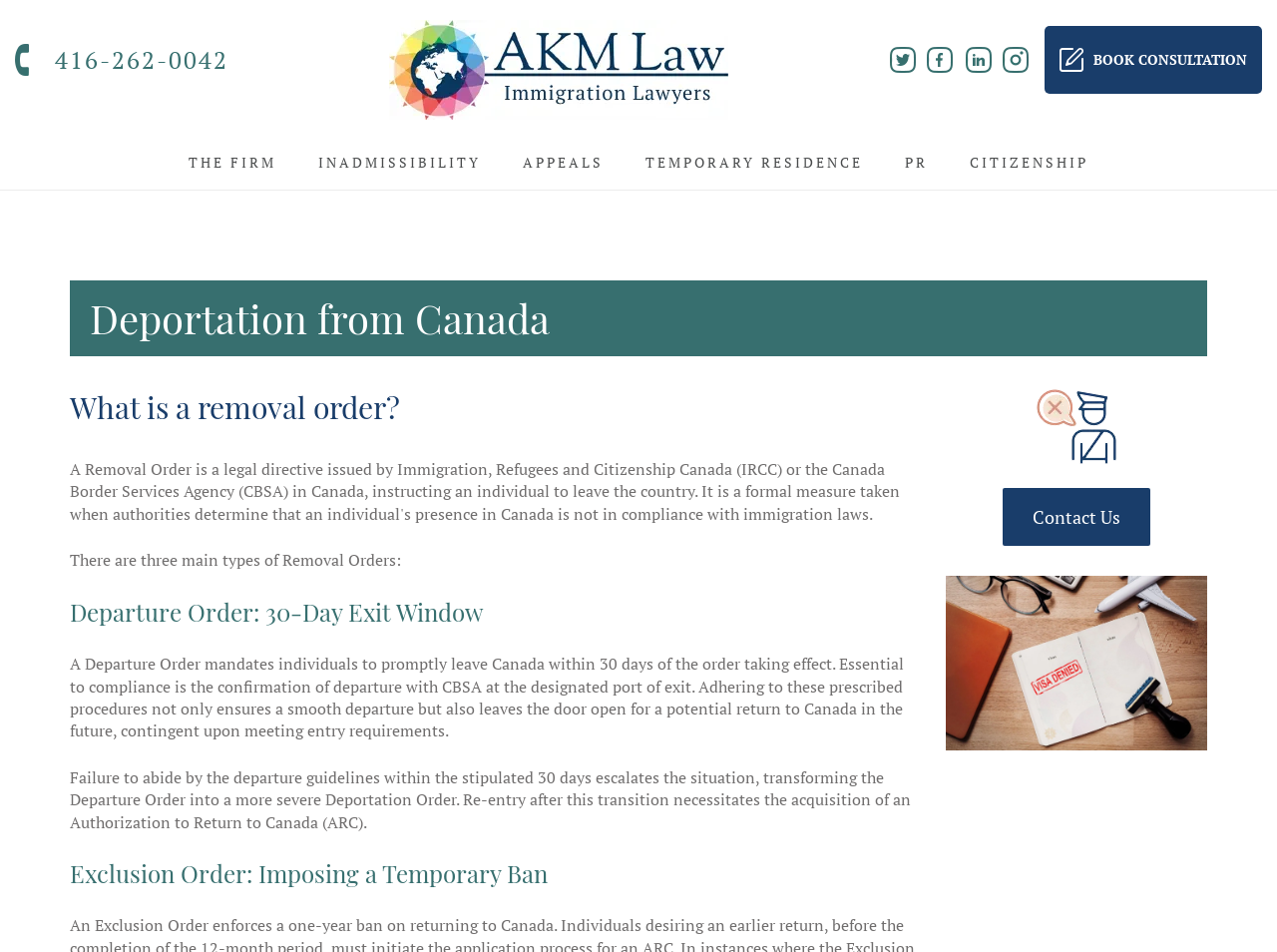Please give a succinct answer using a single word or phrase:
What is the purpose of confirming departure with CBSA at the designated port of exit?

Ensures a smooth departure